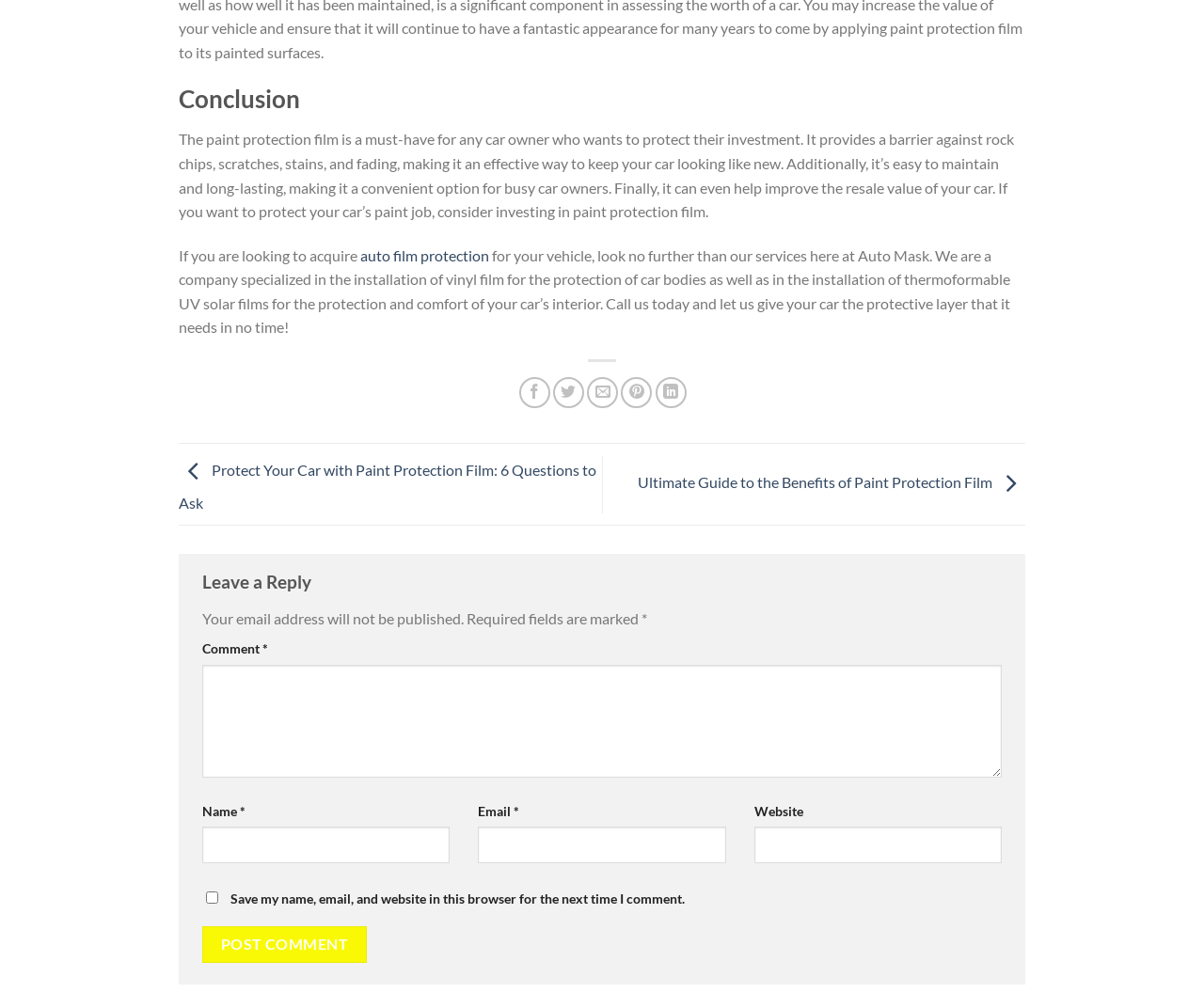Examine the screenshot and answer the question in as much detail as possible: What is required to leave a comment?

To leave a comment, the required fields are marked with an asterisk, including the Name, Email, and Comment fields, as indicated by the StaticText elements with IDs 313, 317, and 309, respectively.